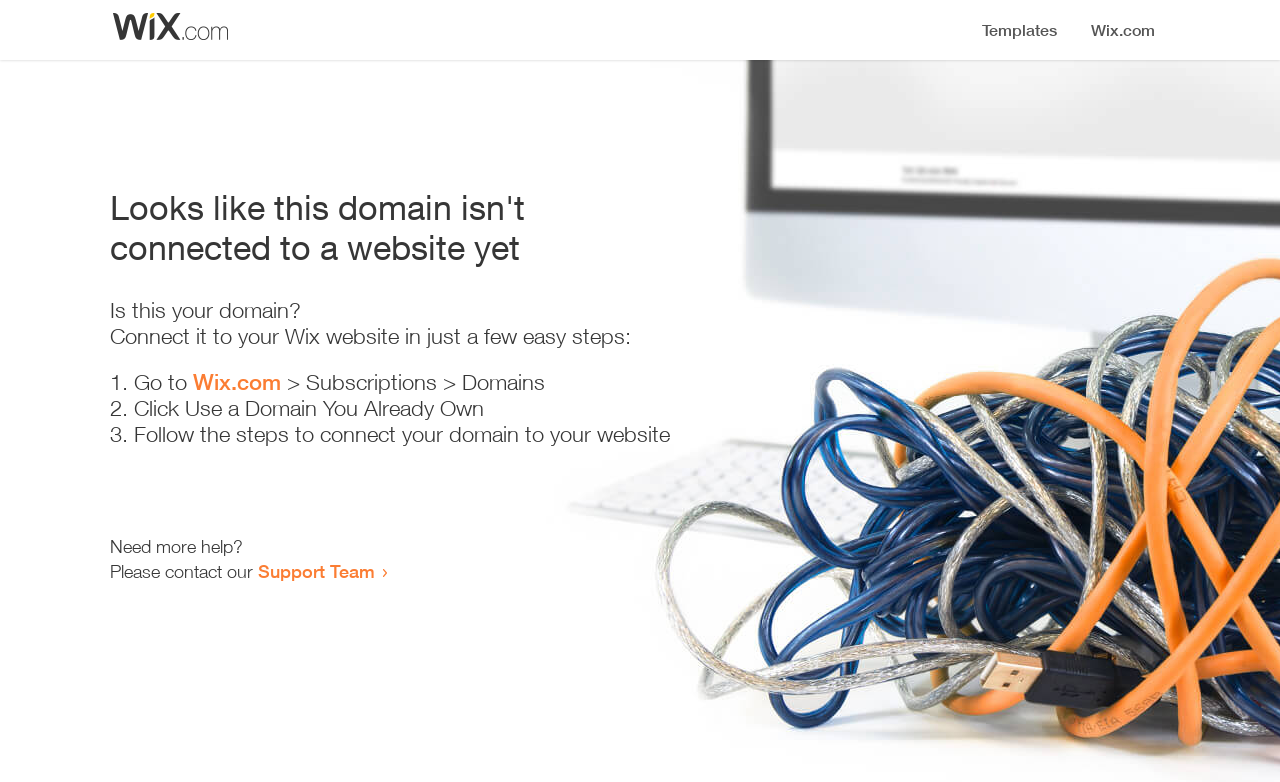Write a detailed summary of the webpage.

The webpage appears to be an error page, indicating that a domain is not connected to a website yet. At the top, there is a small image, and below it, a heading that clearly states the error message. 

Below the heading, there is a question "Is this your domain?" followed by a brief instruction on how to connect the domain to a Wix website in a few easy steps. 

The instructions are presented in a numbered list format, with three steps. The first step is to go to Wix.com, followed by navigating to Subscriptions and then Domains. The second step is to click "Use a Domain You Already Own", and the third step is to follow the instructions to connect the domain to the website. 

At the bottom of the page, there is a message "Need more help?" followed by an option to contact the Support Team, which is a clickable link.